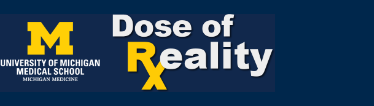Create an extensive and detailed description of the image.

The image features the logo for "Dose of Reality," a platform associated with the University of Michigan Medical School. The design prominently showcases the bold yellow "M" representing the University, alongside stylized text that reads "Dose of Reality" with the "R" and "X" standing out, conveying a medical theme. The background is a rich blue, which contrasts effectively with the white and yellow text, enhancing visibility and impact. This logo is part of a broader effort to engage with the community, highlighting health initiatives and educational resources provided by the medical students at the university.